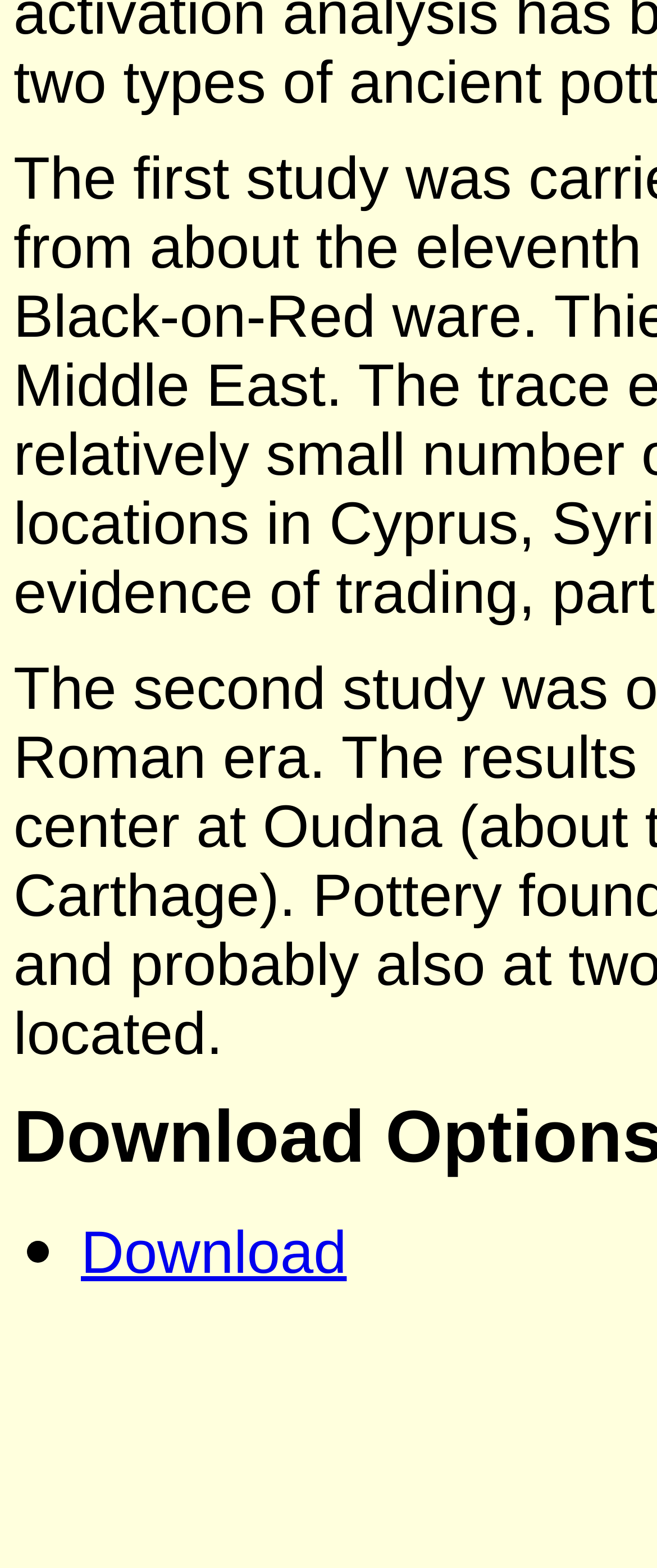Determine the bounding box coordinates of the UI element that matches the following description: "Holidays". The coordinates should be four float numbers between 0 and 1 in the format [left, top, right, bottom].

None